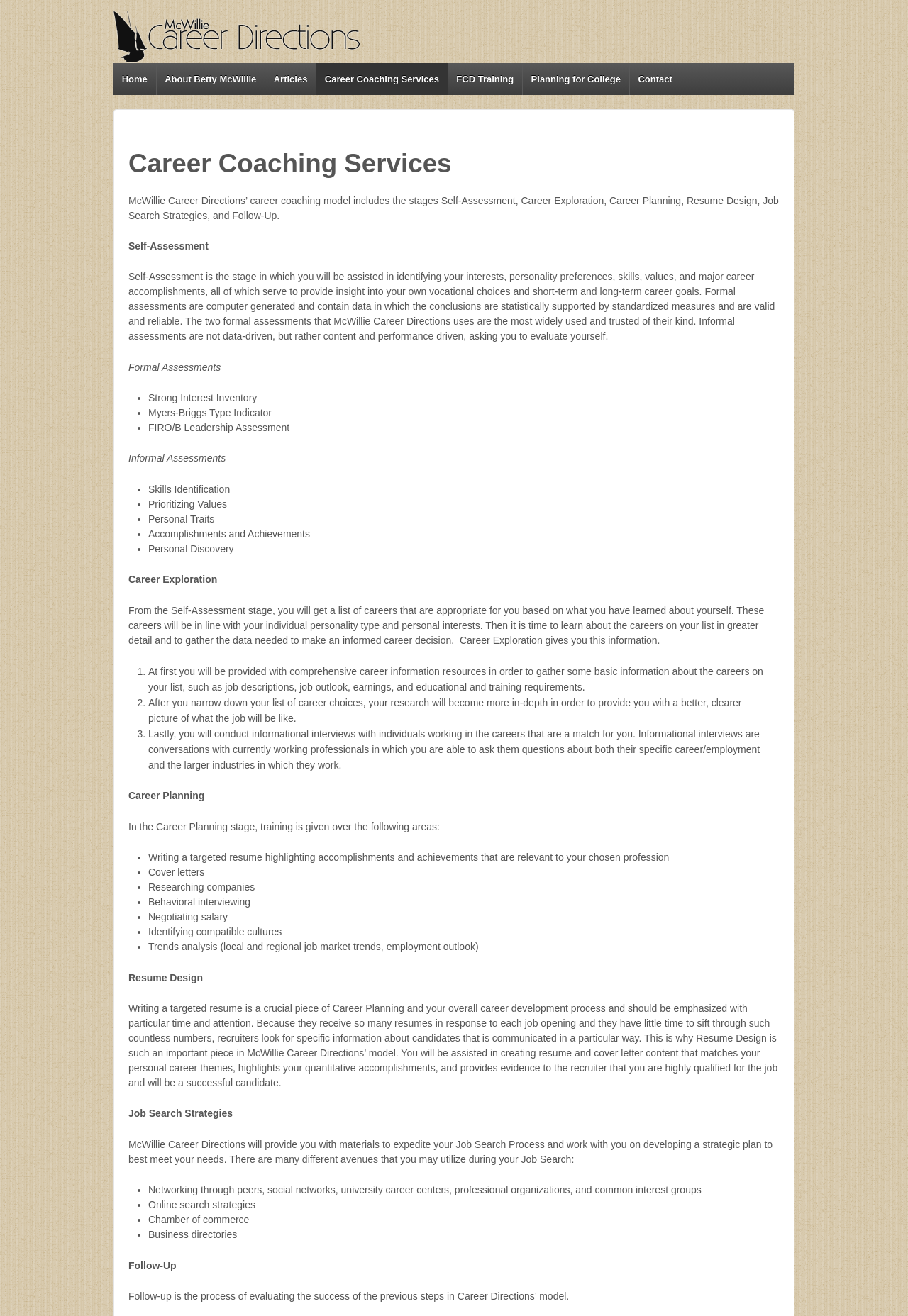Please identify the bounding box coordinates of the area that needs to be clicked to follow this instruction: "Read about 'Career Exploration'".

[0.141, 0.436, 0.239, 0.445]